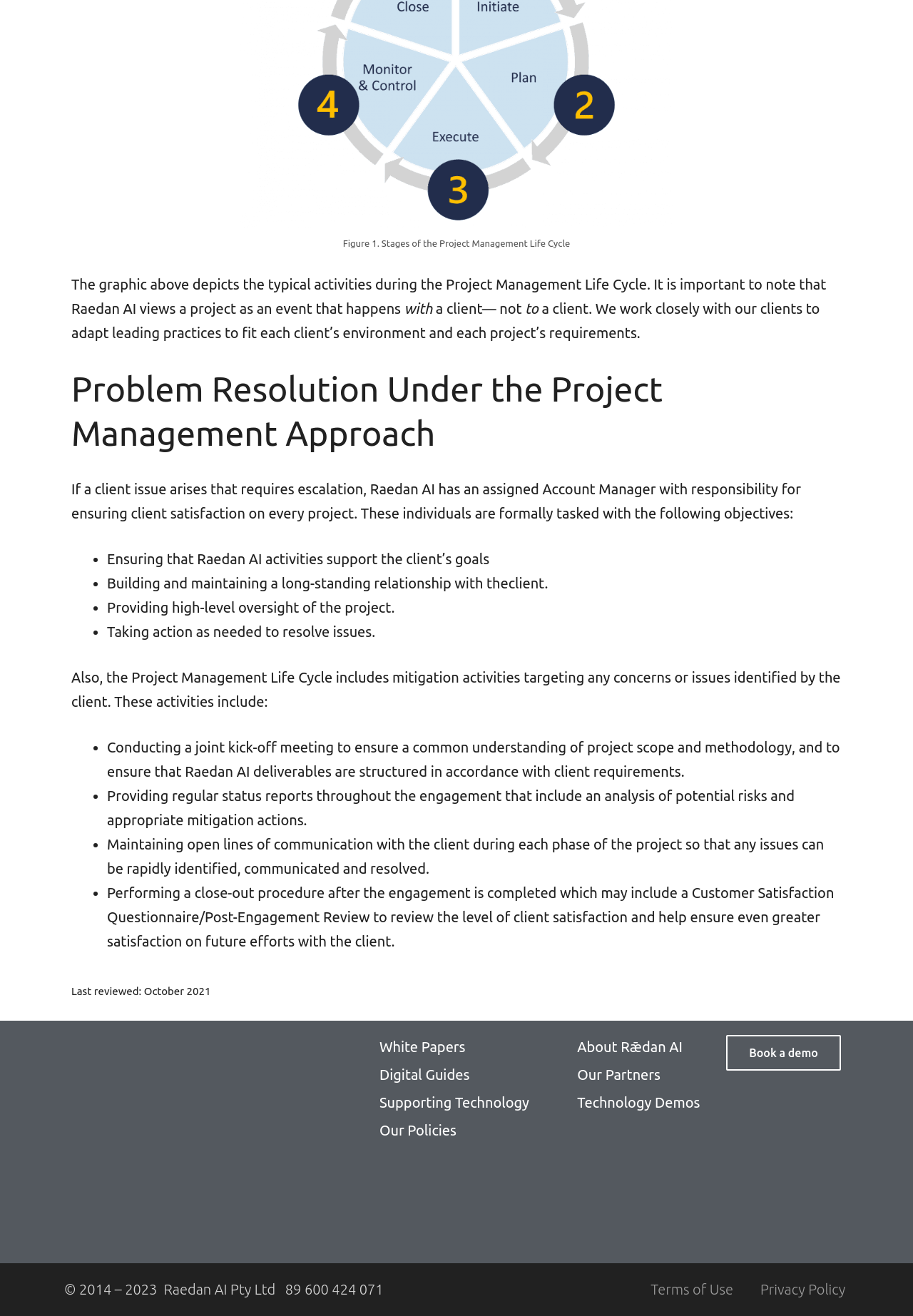Specify the bounding box coordinates (top-left x, top-left y, bottom-right x, bottom-right y) of the UI element in the screenshot that matches this description: Book a demo

[0.796, 0.786, 0.921, 0.813]